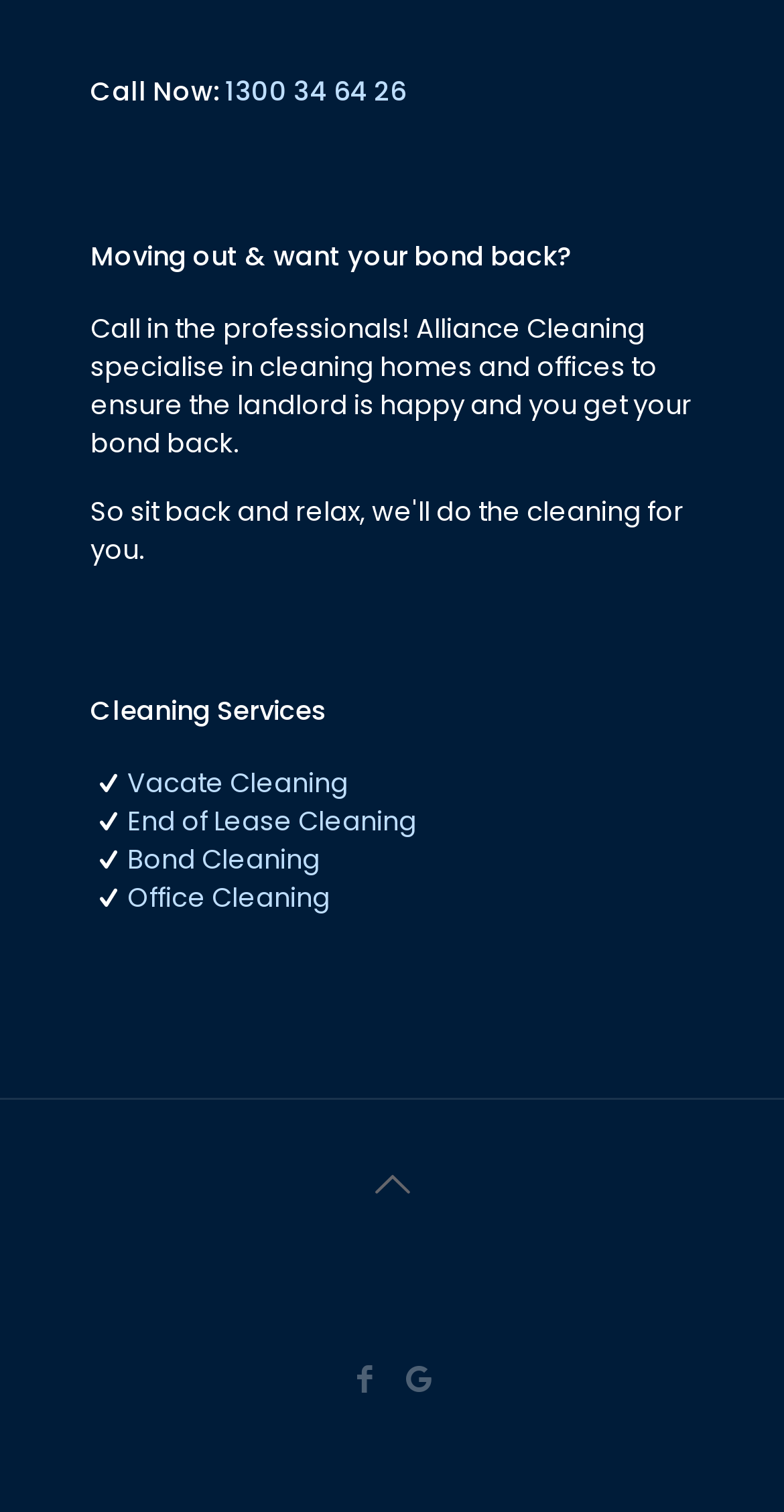Determine the bounding box coordinates of the element's region needed to click to follow the instruction: "Learn about vacate cleaning services". Provide these coordinates as four float numbers between 0 and 1, formatted as [left, top, right, bottom].

[0.115, 0.505, 0.444, 0.531]